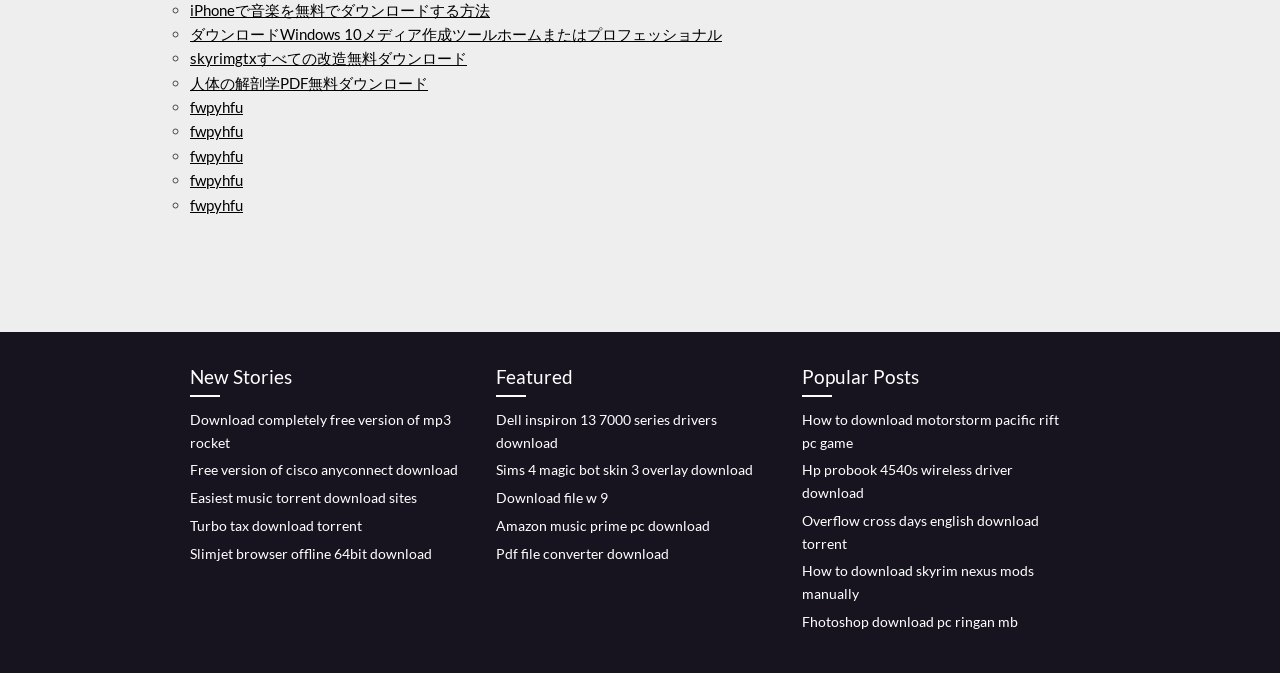How many sections are there on the webpage?
Please answer using one word or phrase, based on the screenshot.

3